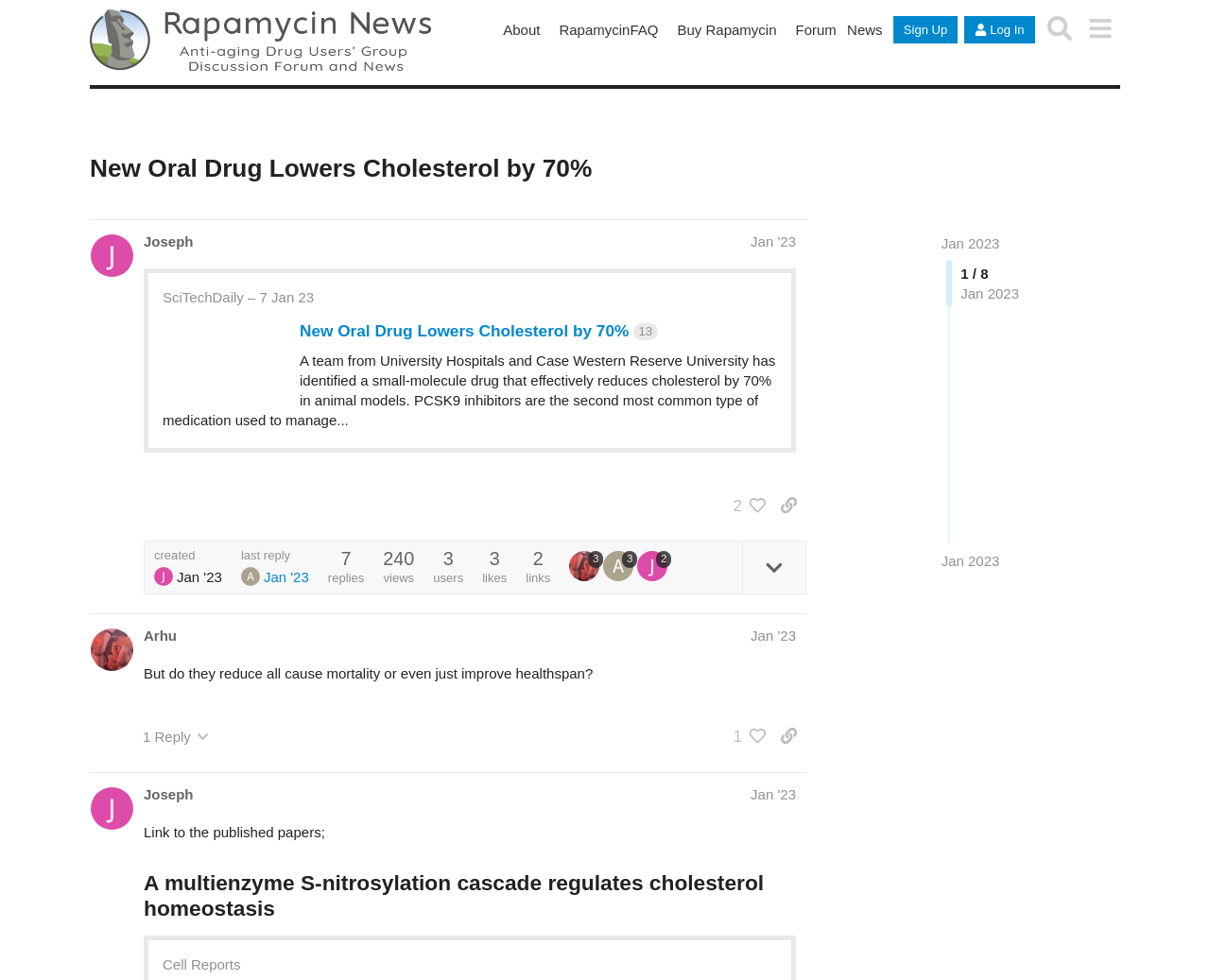Locate the bounding box coordinates for the element described below: "Arhu". The coordinates must be four float values between 0 and 1, formatted as [left, top, right, bottom].

[0.119, 0.639, 0.146, 0.659]